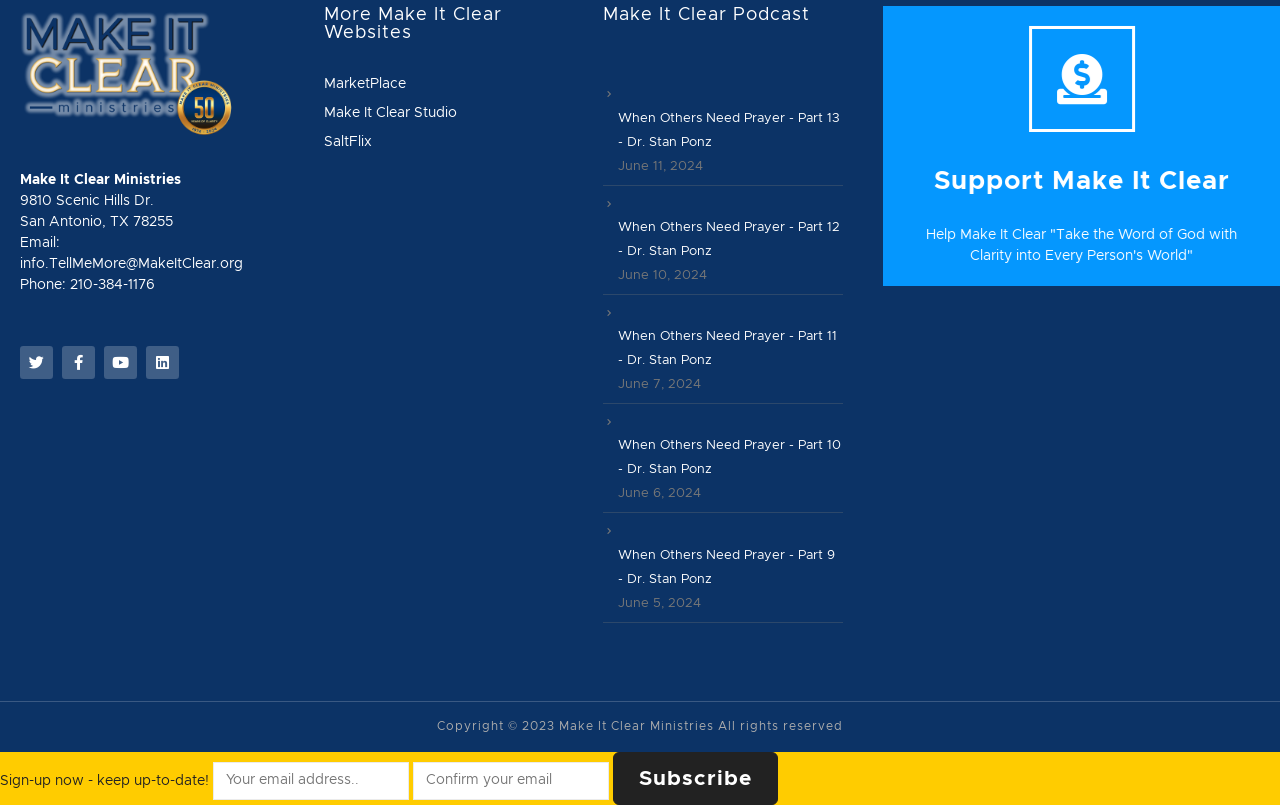Use the information in the screenshot to answer the question comprehensively: What is the purpose of the 'Support Make It Clear' section?

I inferred the purpose of the 'Support Make It Clear' section by looking at the heading element and the link element that says 'Donate', which suggests that the section is for making donations to support the ministry.